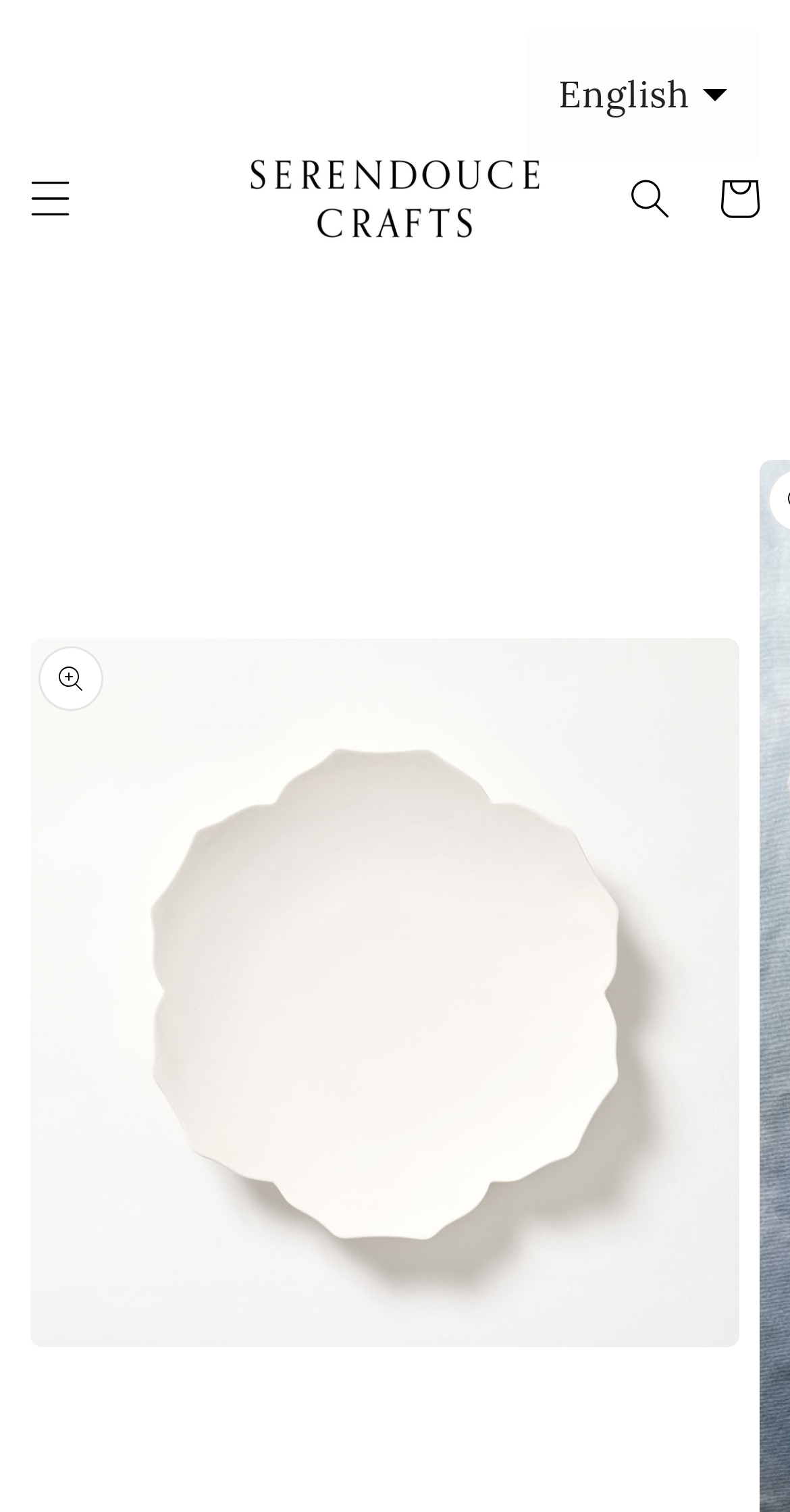What is the text on the top-left button?
Based on the image, respond with a single word or phrase.

Menu